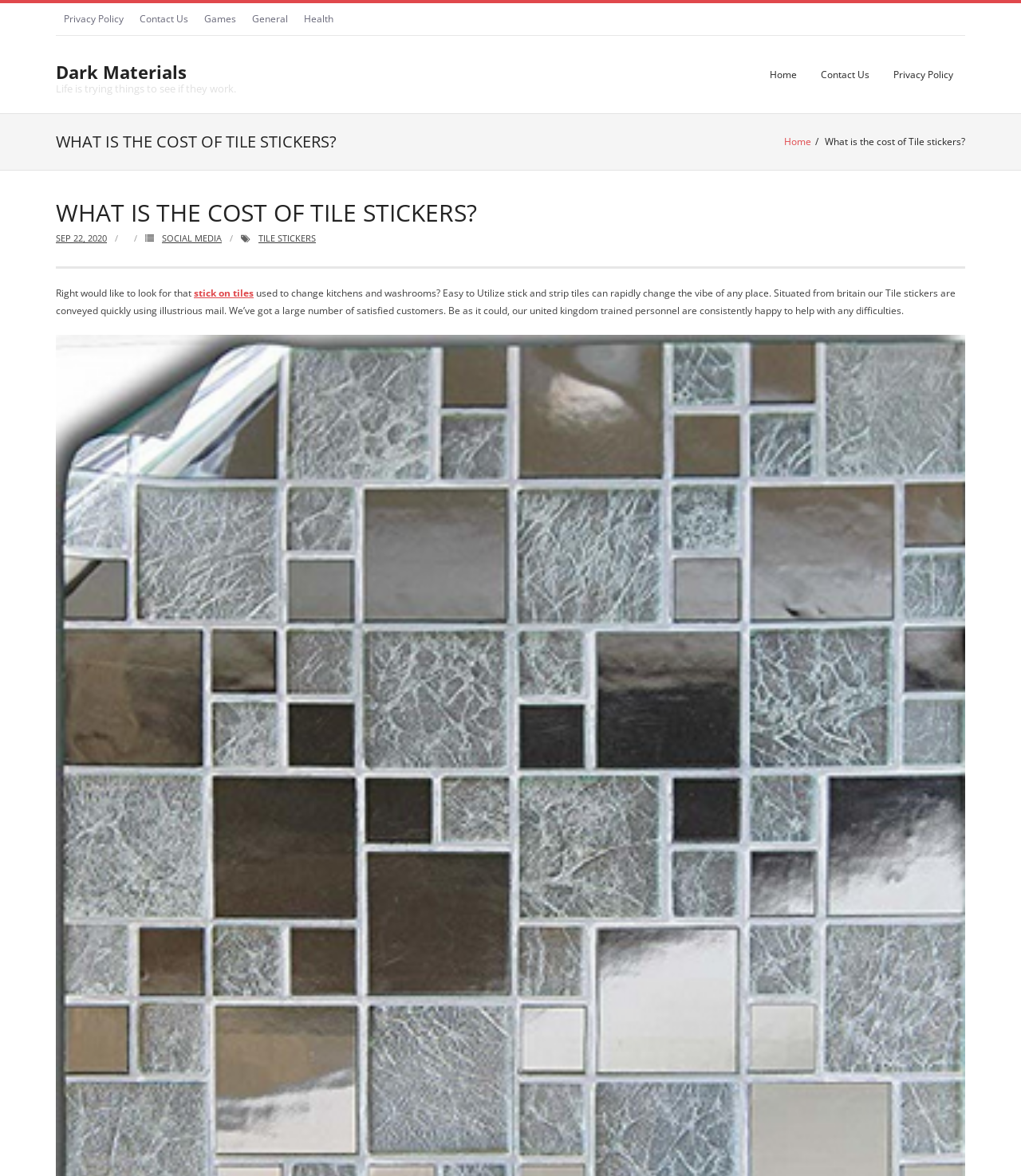Locate the bounding box coordinates of the item that should be clicked to fulfill the instruction: "Visit the 'Dark Materials' page".

[0.055, 0.044, 0.231, 0.08]